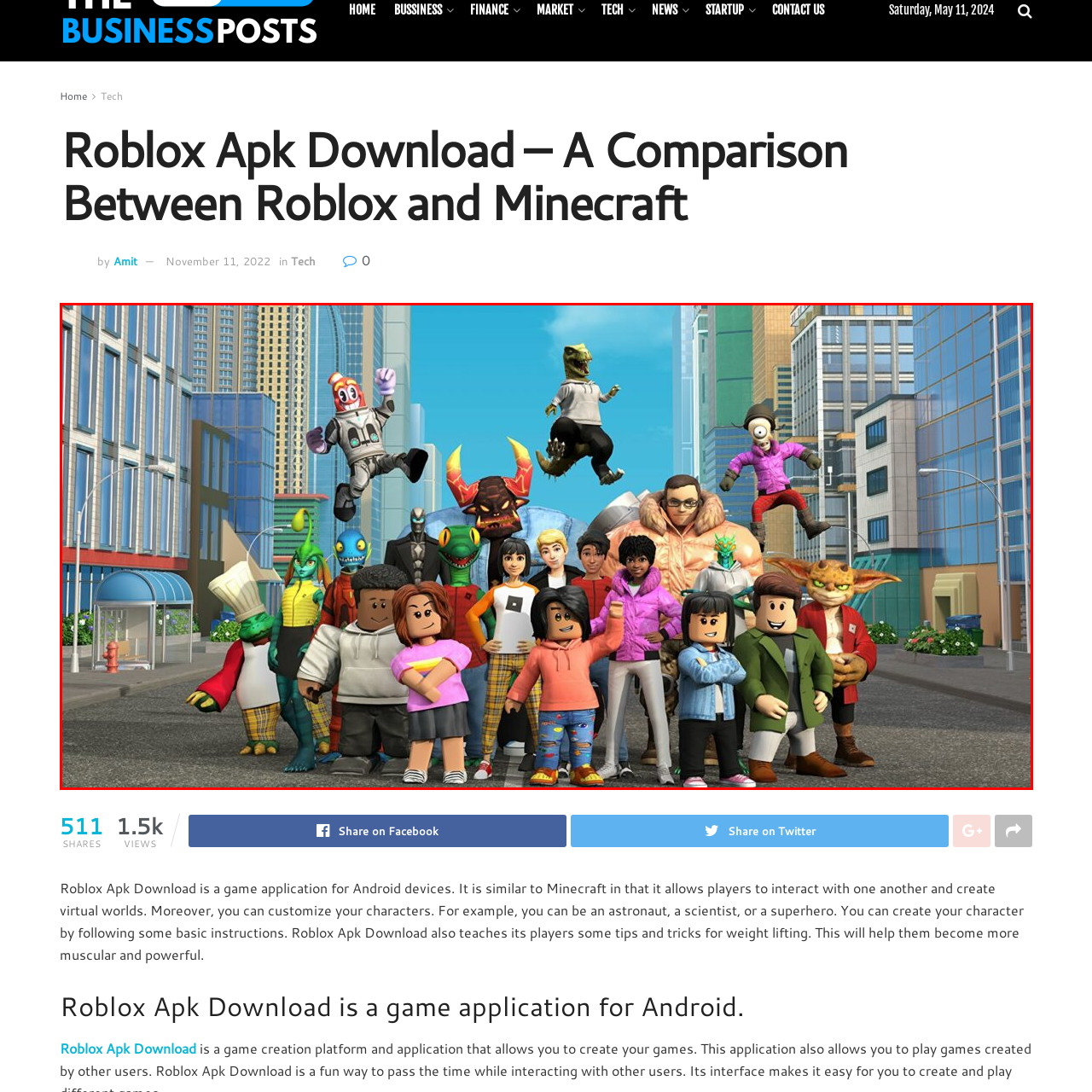Focus on the image marked by the red bounding box and offer an in-depth answer to the subsequent question based on the visual content: What is the mood of the Roblox community?

The caption describes the scene as reflecting the energetic and imaginative spirit of the Roblox community. This suggests that the community is vibrant and playful, with a focus on creativity and self-expression.